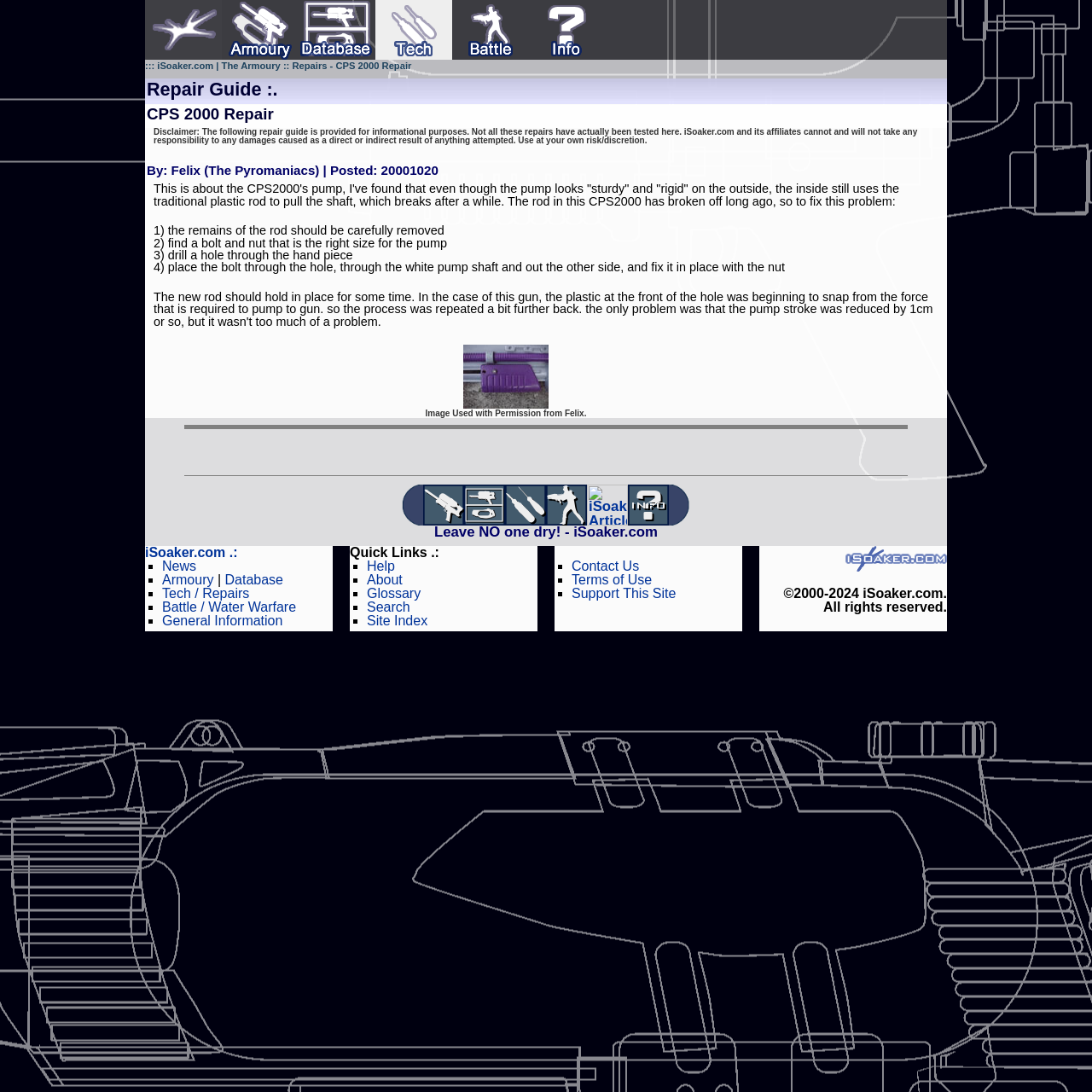Give an in-depth explanation of the webpage layout and content.

This webpage is a repair guide for the CPS2000 water gun. At the top, there is a navigation bar with several links, including "The Armoury", "Water Blaster/Water Gun Review Database", "Tech/Repairs", "Battle / Water Warfare", and "General Information". Below the navigation bar, there is a heading that reads "Repair Guide :" followed by a disclaimer stating that the repair guide is for informational purposes only and that the website and its affiliates are not responsible for any damages caused by attempting the repairs.

The main content of the webpage is a step-by-step guide on how to repair the CPS2000's pump. The guide is written by Felix (The Pyromaniacs) and was posted on October 20, 2000. The guide explains that the pump's rod breaks easily and provides instructions on how to fix it, including removing the remains of the rod, finding a suitable bolt and nut, drilling a hole through the hand piece, and placing the bolt through the hole to fix it in place.

The guide also includes an image of the repair process, which is used with permission from Felix. Below the guide, there is a horizontal separator line, followed by a heading that lists several links, including "The Armoury", "iSoaker Water Blaster/ Water Gun Review Database", "Tech/Repairs", "Water Warfare", "iSoaker Articles", and "General Information". Each link has an accompanying image.

On the right side of the webpage, there is a section titled "Quick Links" that lists several links, including "News", "Armoury", "Database", "Tech / Repairs", "Battle / Water Warfare", and "General Information". Below the "Quick Links" section, there is another section that lists several links, including "Help", "About", and "Glossary".